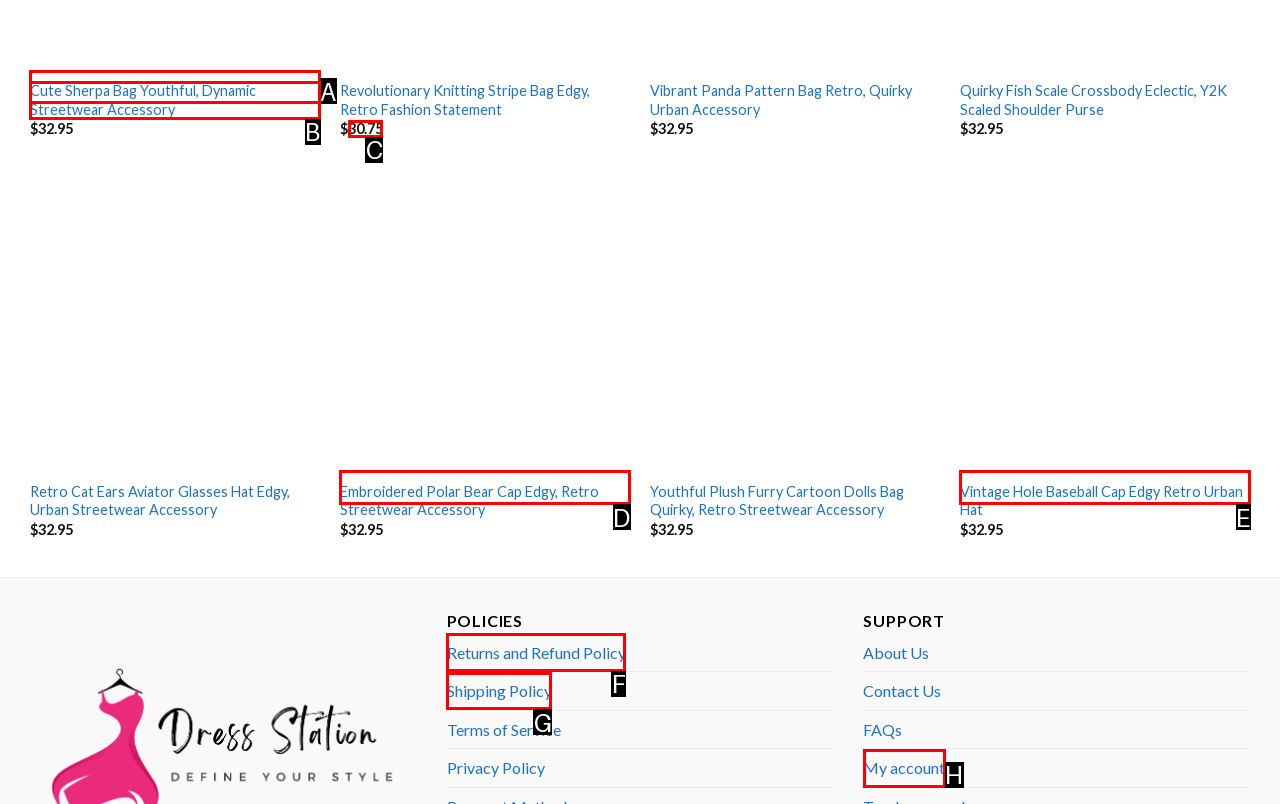Identify the letter of the UI element I need to click to carry out the following instruction: Check price of Revolutionary Knitting Stripe Bag Edgy, Retro Fashion Statement

C